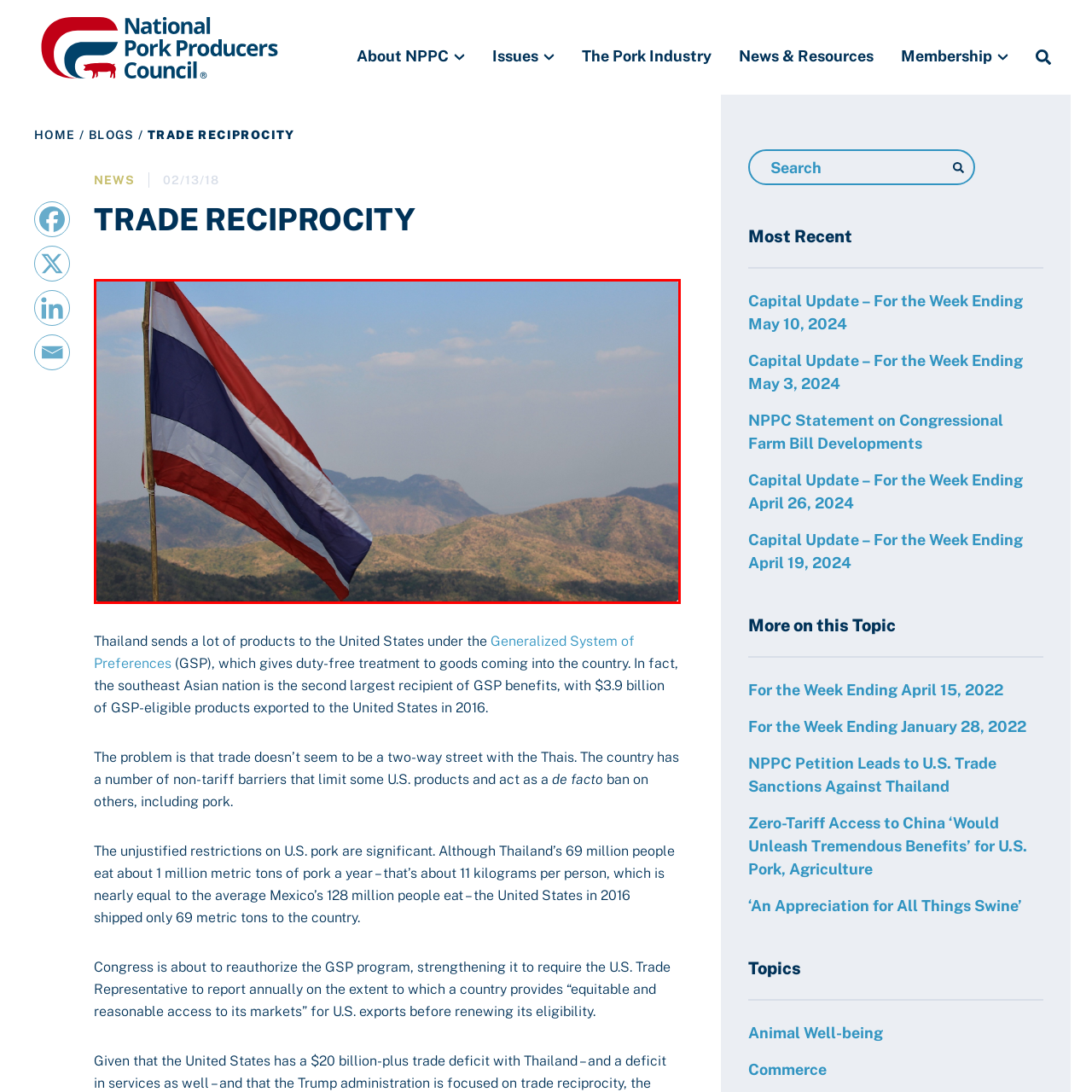Refer to the image contained within the red box, What is the color of the sky in the image?
 Provide your response as a single word or phrase.

Clear blue